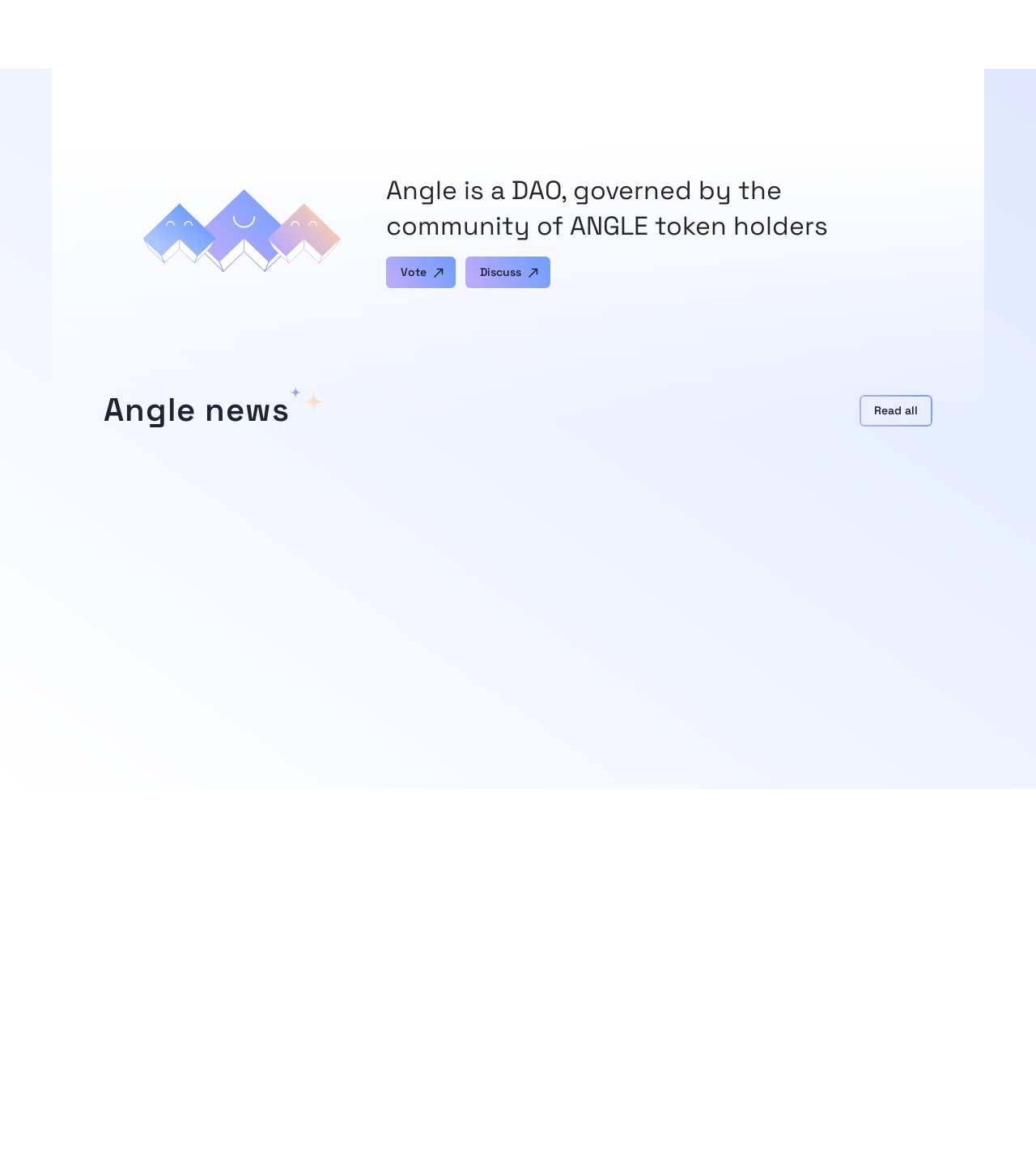Using the details from the image, please elaborate on the following question: How can users get Angle's stablecoins?

The webpage does not provide a direct answer to how users can get Angle's stablecoins, but it does mention that users can generate yield with USDA and EURA, suggesting that users may need to participate in certain activities or hold these stablecoins to earn rewards.